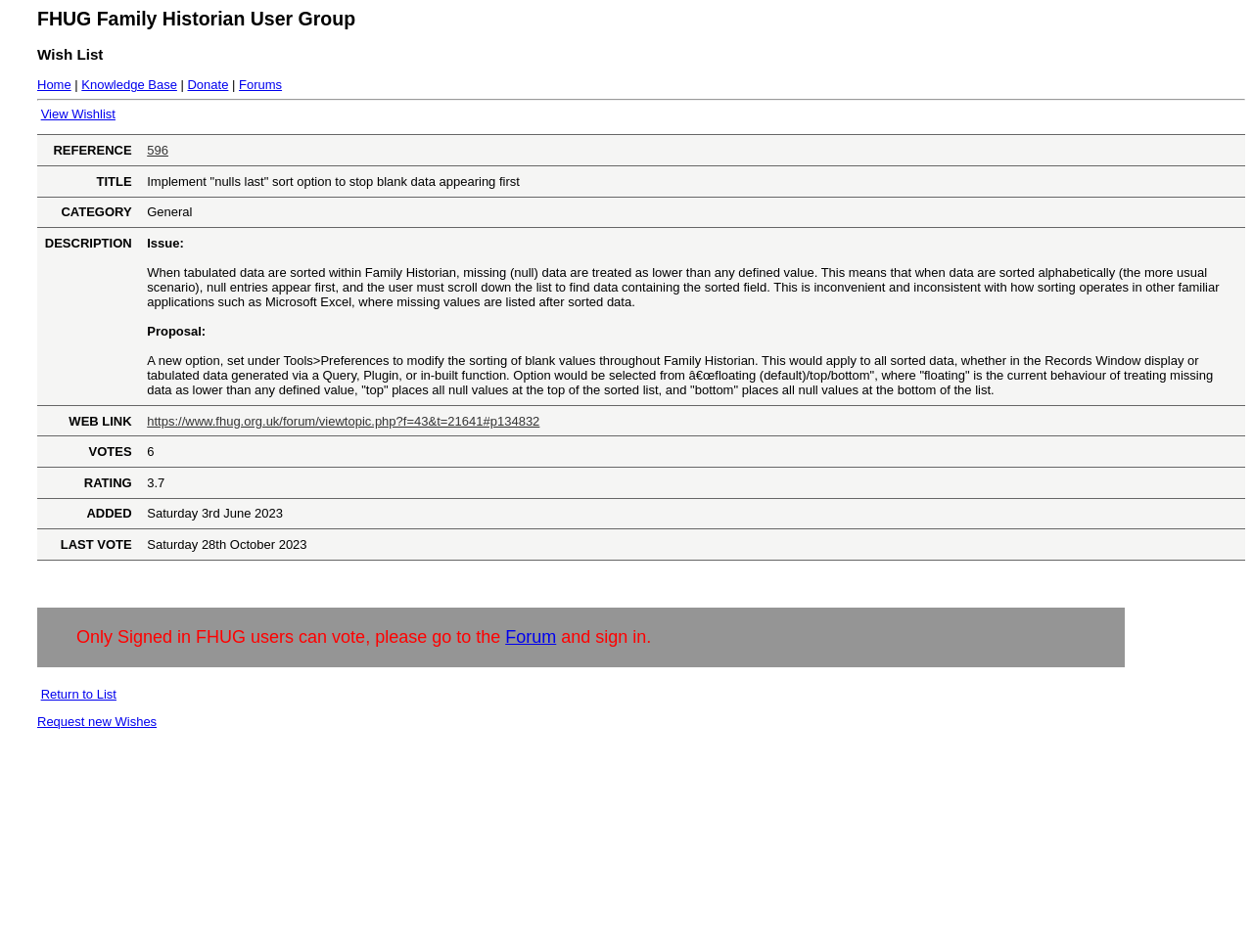Please provide a comprehensive answer to the question below using the information from the image: What is the name of the user group?

The name of the user group can be found in the heading element at the top of the webpage, which reads 'FHUG Family Historian User Group'.